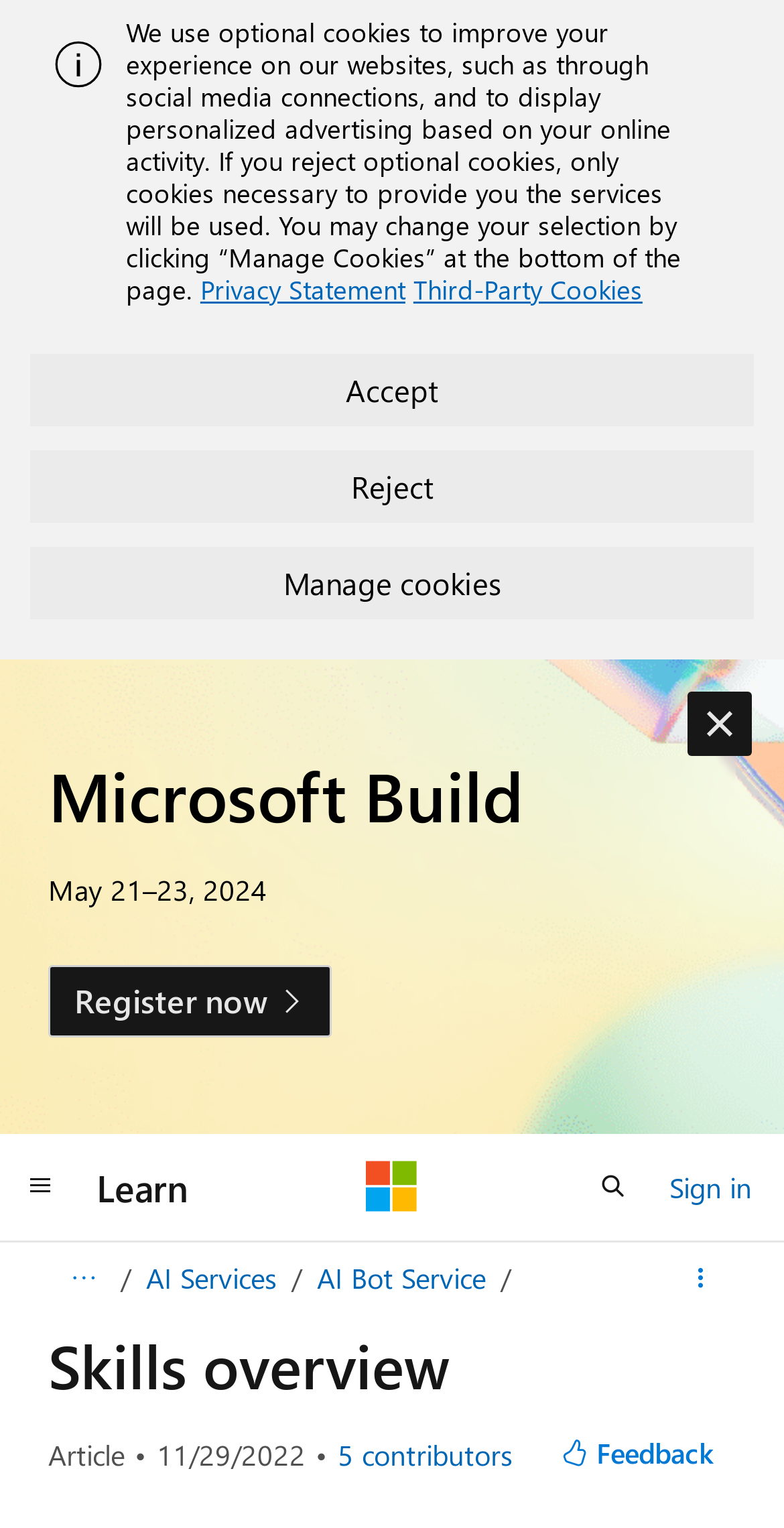How many links are there in the breadcrumb section?
Kindly offer a detailed explanation using the data available in the image.

I found the answer by looking at the breadcrumb section which has two links 'AI Services' and 'AI Bot Service', indicating that there are two links in the breadcrumb section.